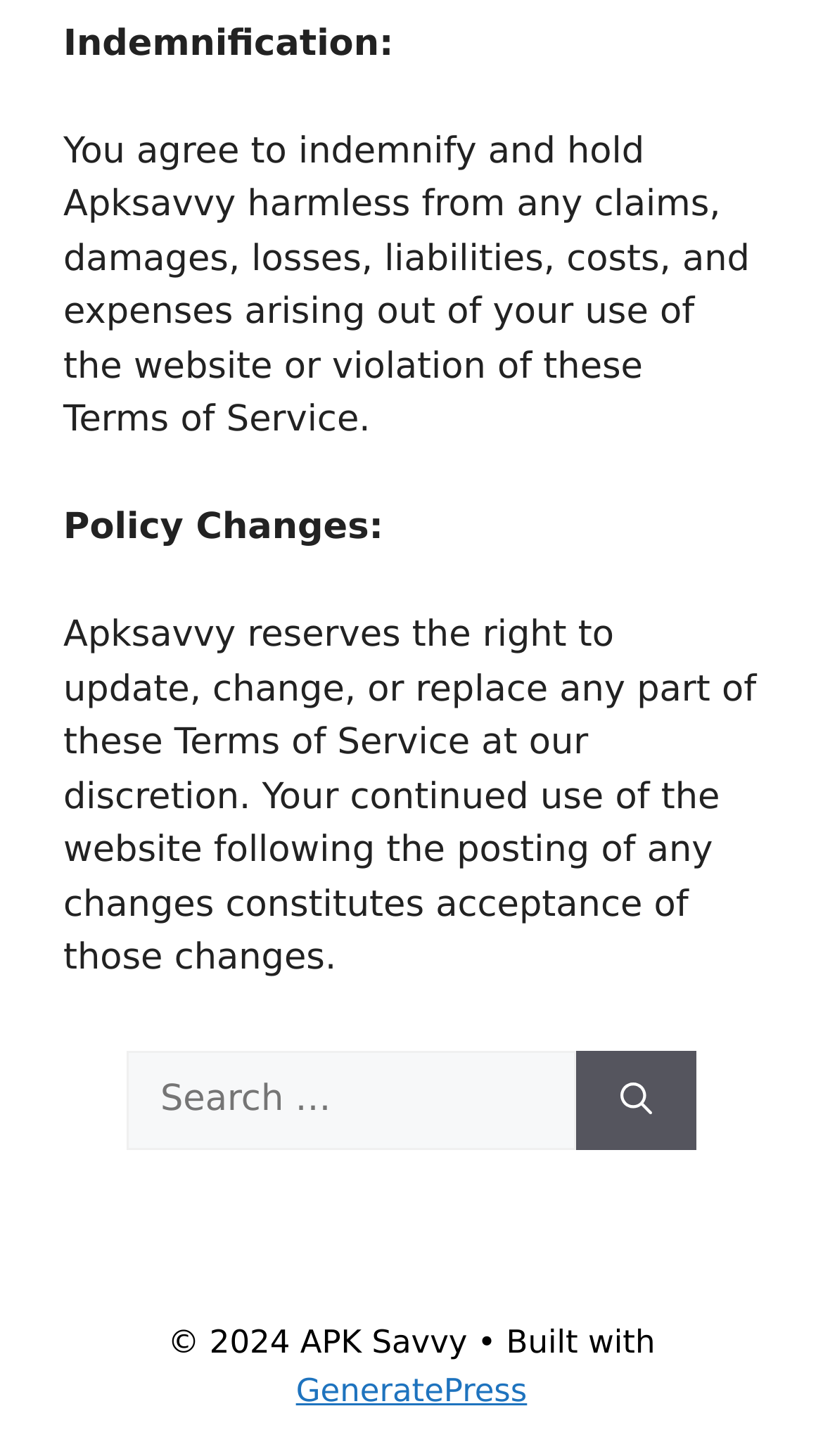Given the description: "parent_node: Search for: aria-label="Search"", determine the bounding box coordinates of the UI element. The coordinates should be formatted as four float numbers between 0 and 1, [left, top, right, bottom].

[0.7, 0.722, 0.846, 0.79]